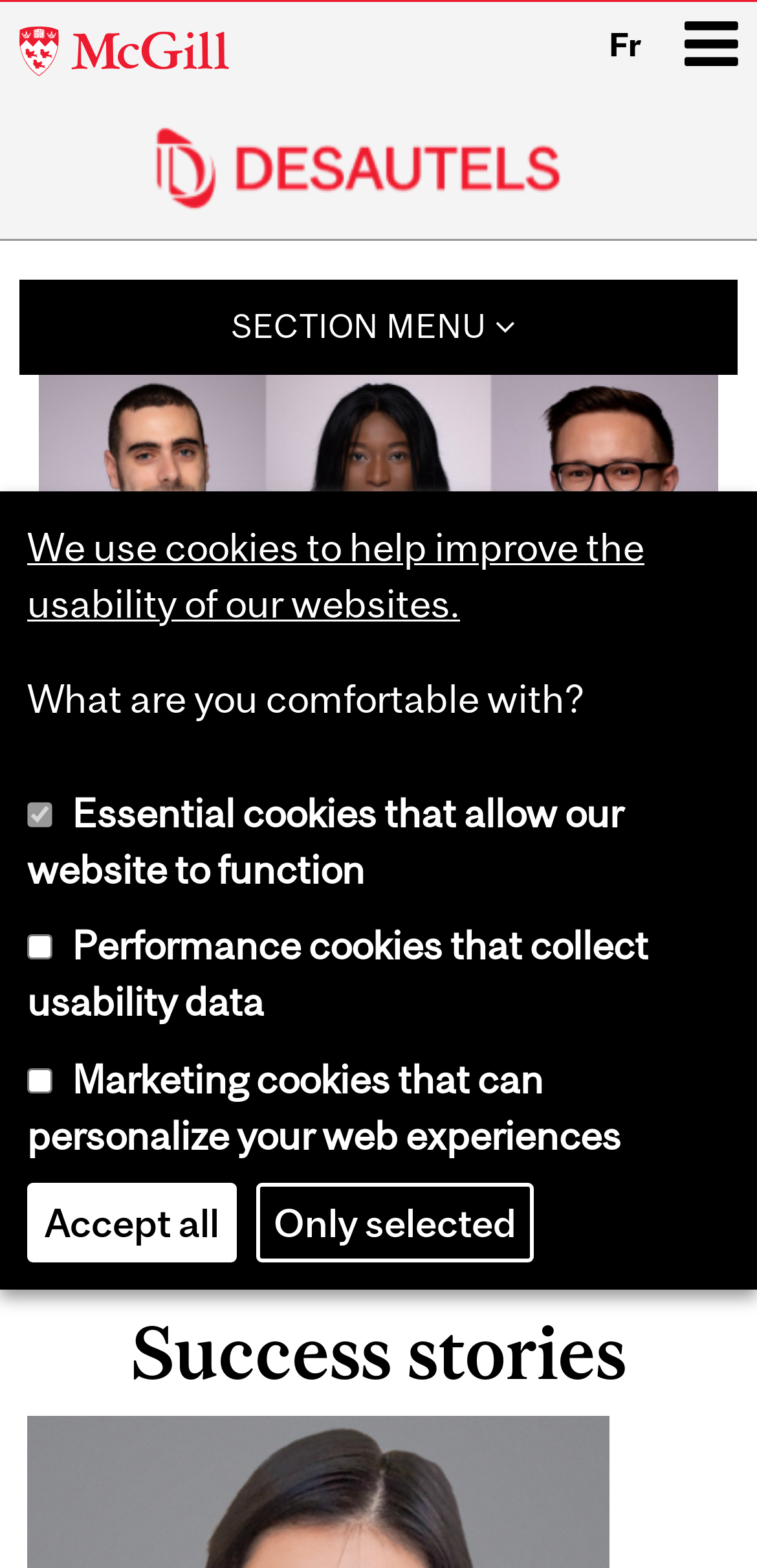What is the main topic of the webpage?
Based on the image, provide your answer in one word or phrase.

MMF student stories